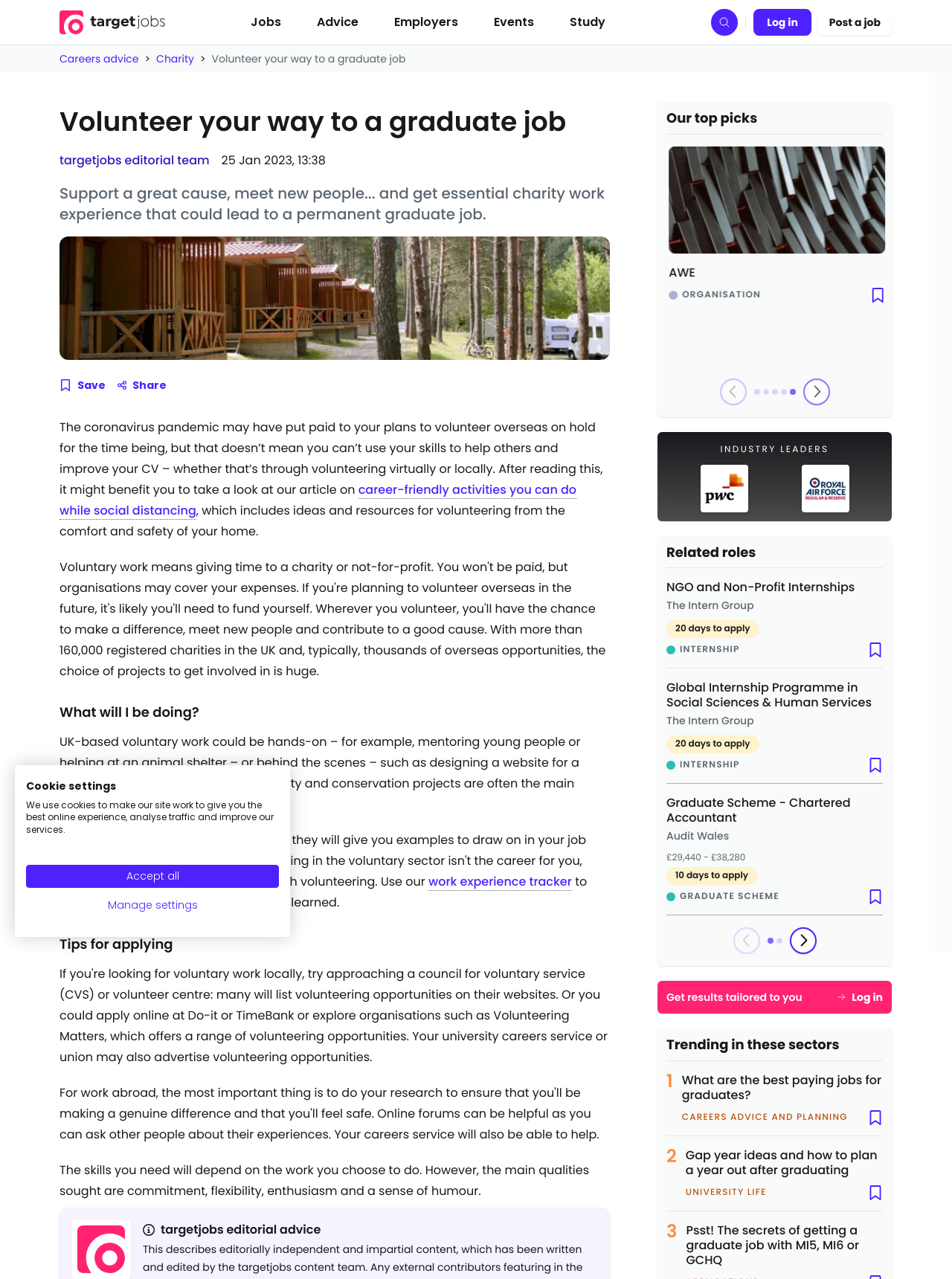Please reply with a single word or brief phrase to the question: 
What is the topic of the article 'The graduate’s guide to creating the perfect LinkedIn profile'?

Creating a LinkedIn profile